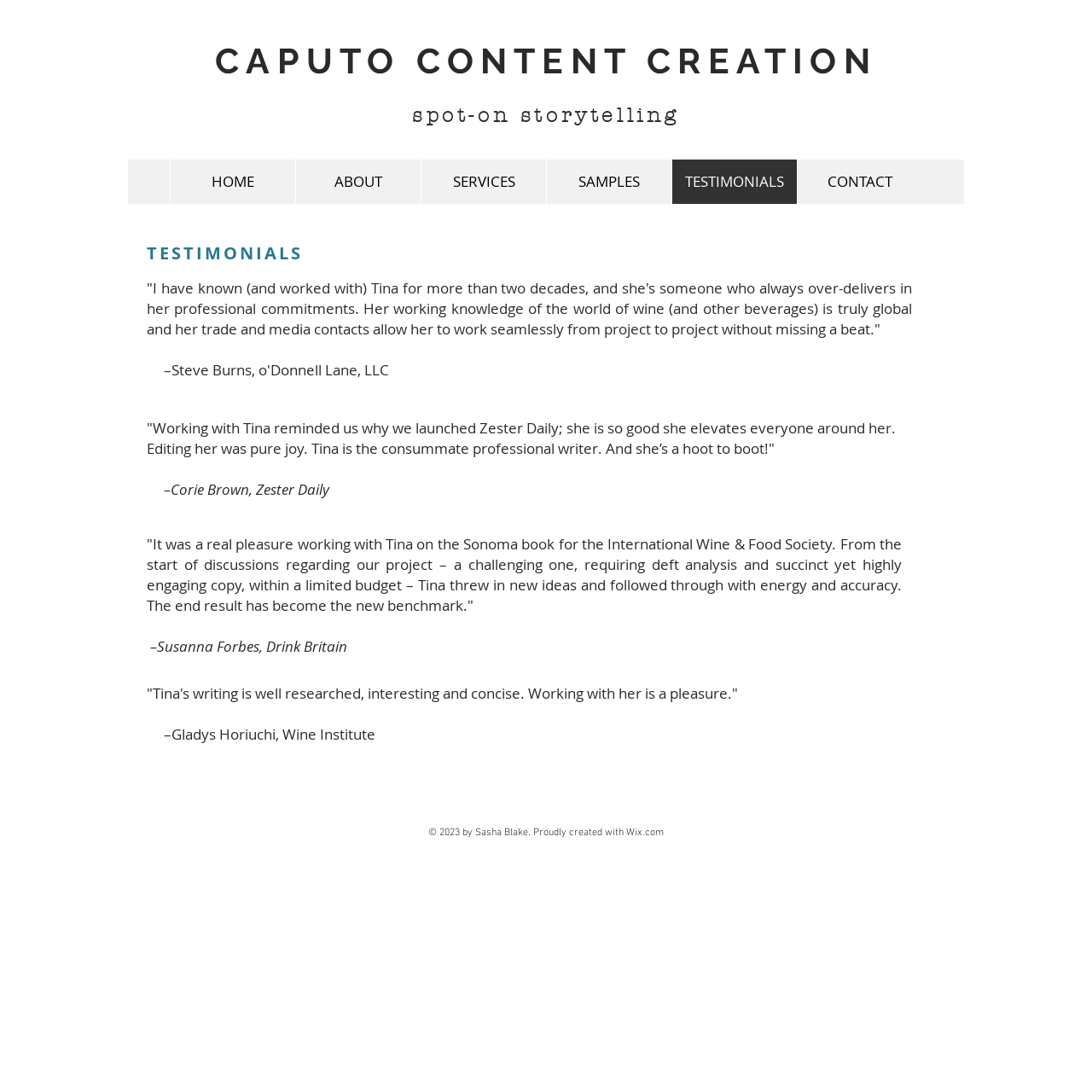Elaborate on the webpage's design and content in a detailed caption.

The webpage is about Tina Caputo, a professional writer, and her content creation services. At the top, there is a heading that reads "CAPUTO CONTENT CREATION spot-on storytelling" with a link to the main website. Below this, there is a navigation menu with links to different sections of the website, including "HOME", "ABOUT", "SERVICES", "SAMPLES", "TESTIMONIALS", and "CONTACT".

The main content of the webpage is divided into two sections. The top section has a heading that reads "TESTIMONIALS" and features several quotes from clients who have worked with Tina. These quotes are from Corie Brown, Zester Daily; an unnamed person who has worked with Tina for decades; Susanna Forbes, Drink Britain; and Gladys Horiuchi, Wine Institute. Each quote is accompanied by the client's name and affiliation.

At the bottom of the webpage, there is a copyright notice that reads "© 2023 by Sasha Blake" along with a mention that the website was created with Wix.com.